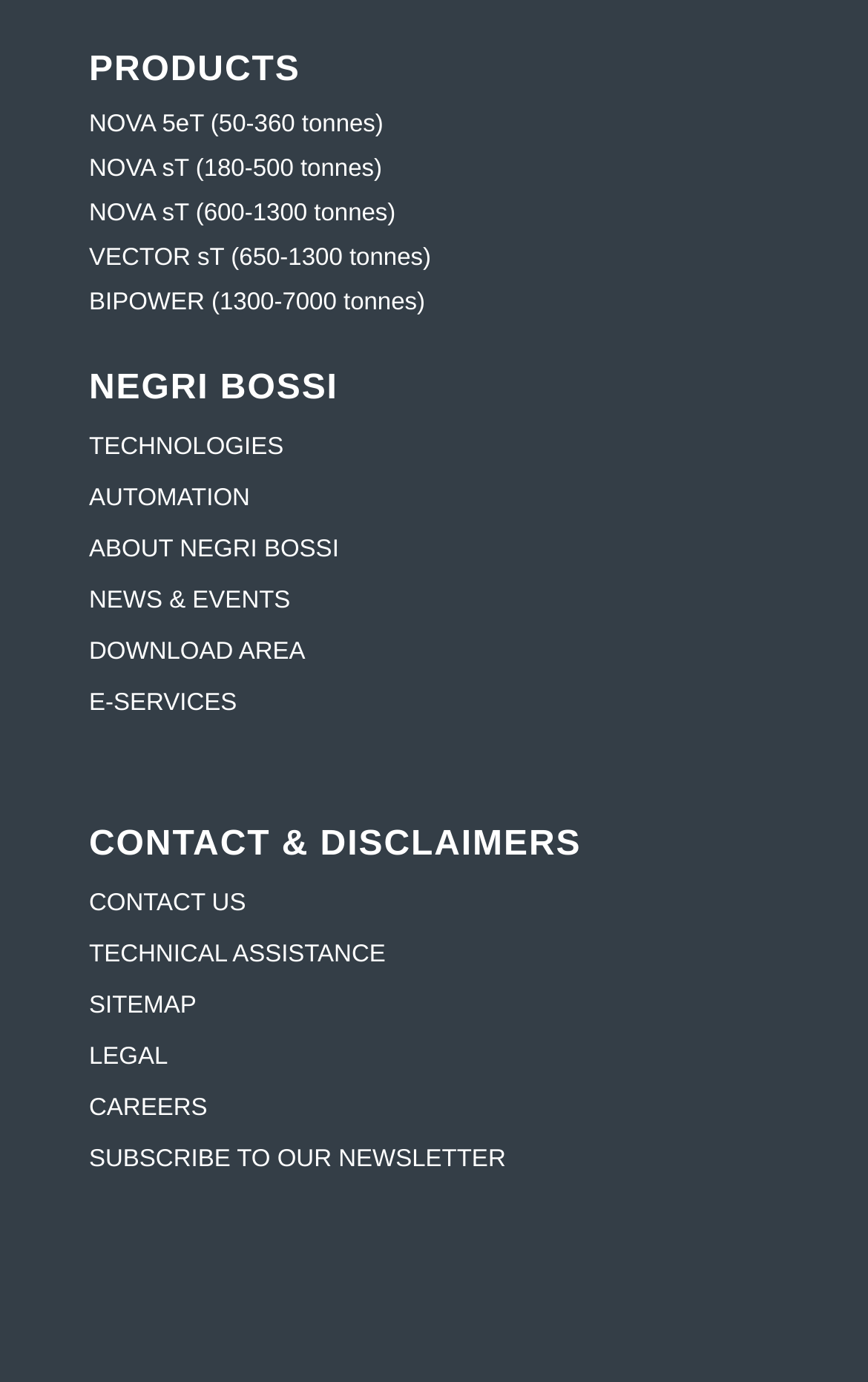Pinpoint the bounding box coordinates of the clickable area needed to execute the instruction: "Visit TECHNOLOGIES page". The coordinates should be specified as four float numbers between 0 and 1, i.e., [left, top, right, bottom].

[0.103, 0.314, 0.327, 0.333]